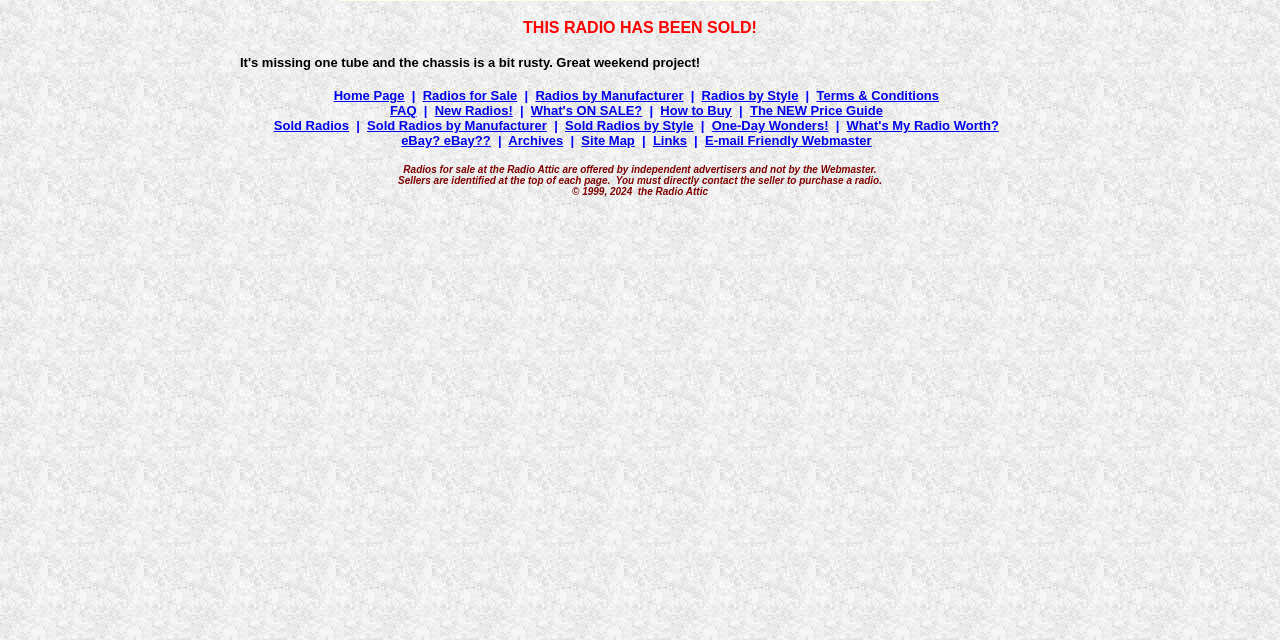Find and provide the bounding box coordinates for the UI element described with: "Terms & Conditions".

[0.638, 0.138, 0.734, 0.161]